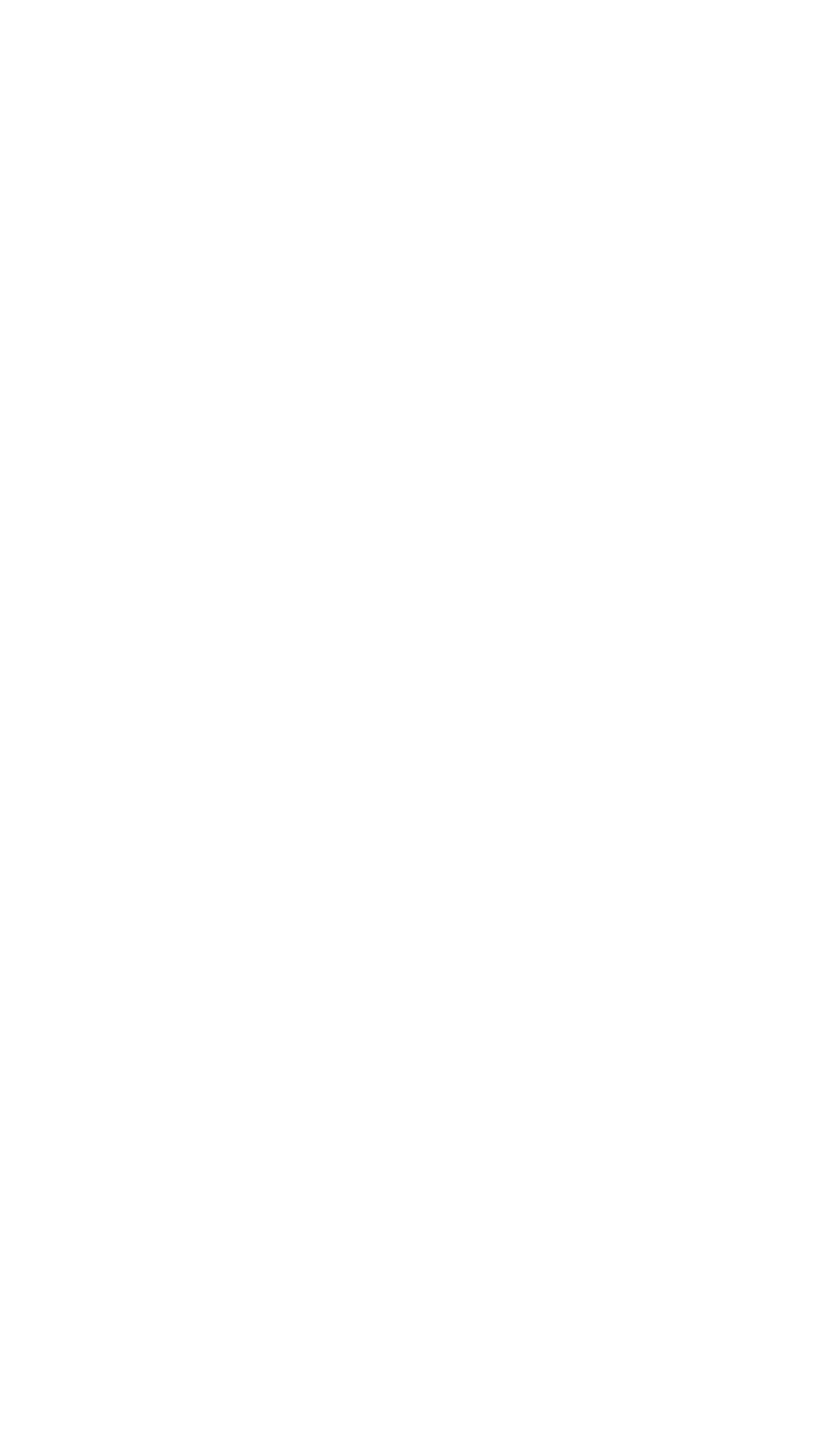Ascertain the bounding box coordinates for the UI element detailed here: "name="first-name"". The coordinates should be provided as [left, top, right, bottom] with each value being a float between 0 and 1.

[0.103, 0.494, 0.821, 0.563]